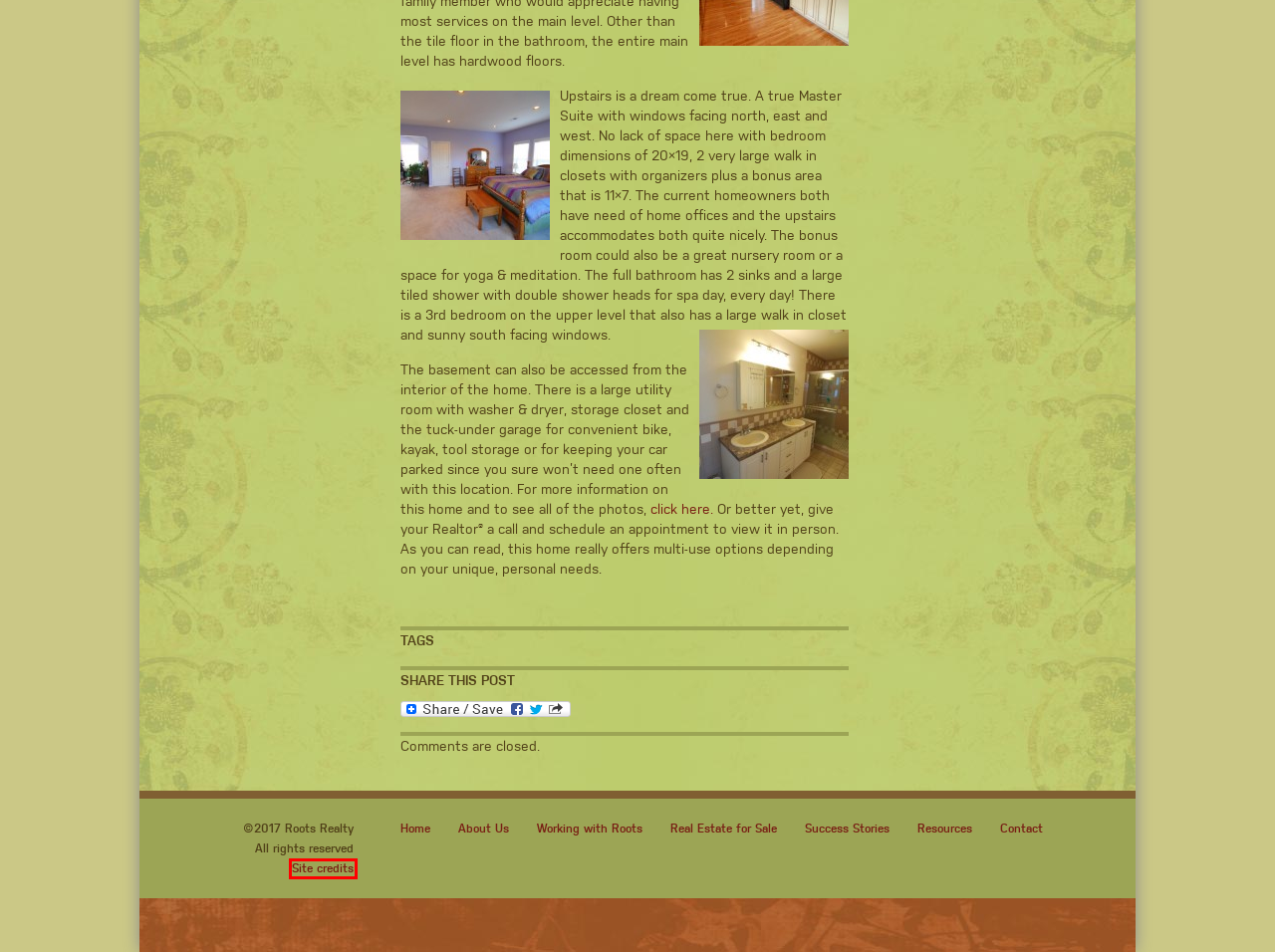Analyze the screenshot of a webpage with a red bounding box and select the webpage description that most accurately describes the new page resulting from clicking the element inside the red box. Here are the candidates:
A. Roots Realty | Experienced Full-Time Professional Realtors - Success Stories
B. Roots Realty | Experienced Full-Time Professional Realtors - About Us
C. Roots Realty | Experienced Full-Time Professional Realtors - Michele Gila 2019 Realtor of the Year!
D. Roots Realty | Experienced Full-Time Professional Realtors - Site credits
E. AddToAny - Share
F. Richmond Neighborhood Association
G. Roots Realty | Experienced Full-Time Professional Realtors - Contact
H. Roots Realty | Experienced Full-Time Professional Realtors - That’s Some Pig

D